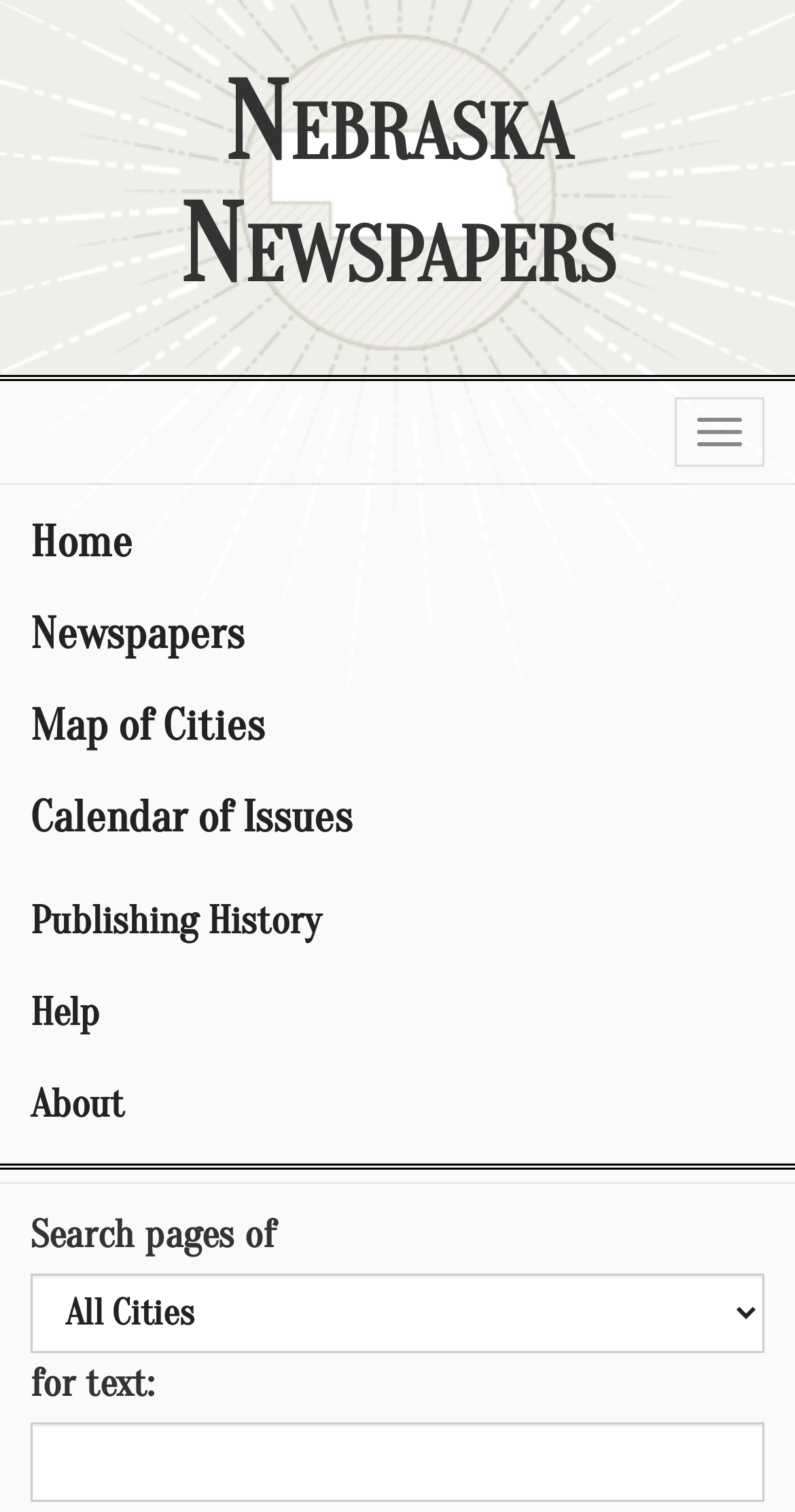Give a detailed account of the webpage.

The webpage is dedicated to Nebraska Newspapers, presenting resources related to the state's papers. At the top, there is a prominent heading "Nebraska Newspapers" that spans the entire width of the page. Below it, on the right side, is a toggle navigation button. 

On the left side, there is a vertical menu with seven links: "Home", "Newspapers", "Map of Cities", "Calendar of Issues", "Publishing History", "Help", and "About". These links are stacked on top of each other, taking up a significant portion of the left side of the page.

In the middle of the page, there is a search function. It starts with a static text "Search pages of" followed by a combobox with the same label. Below the combobox, there is another static text "for text:". Finally, there is a search box where users can input their search terms. The search function is positioned near the bottom of the page, taking up a significant portion of the width.